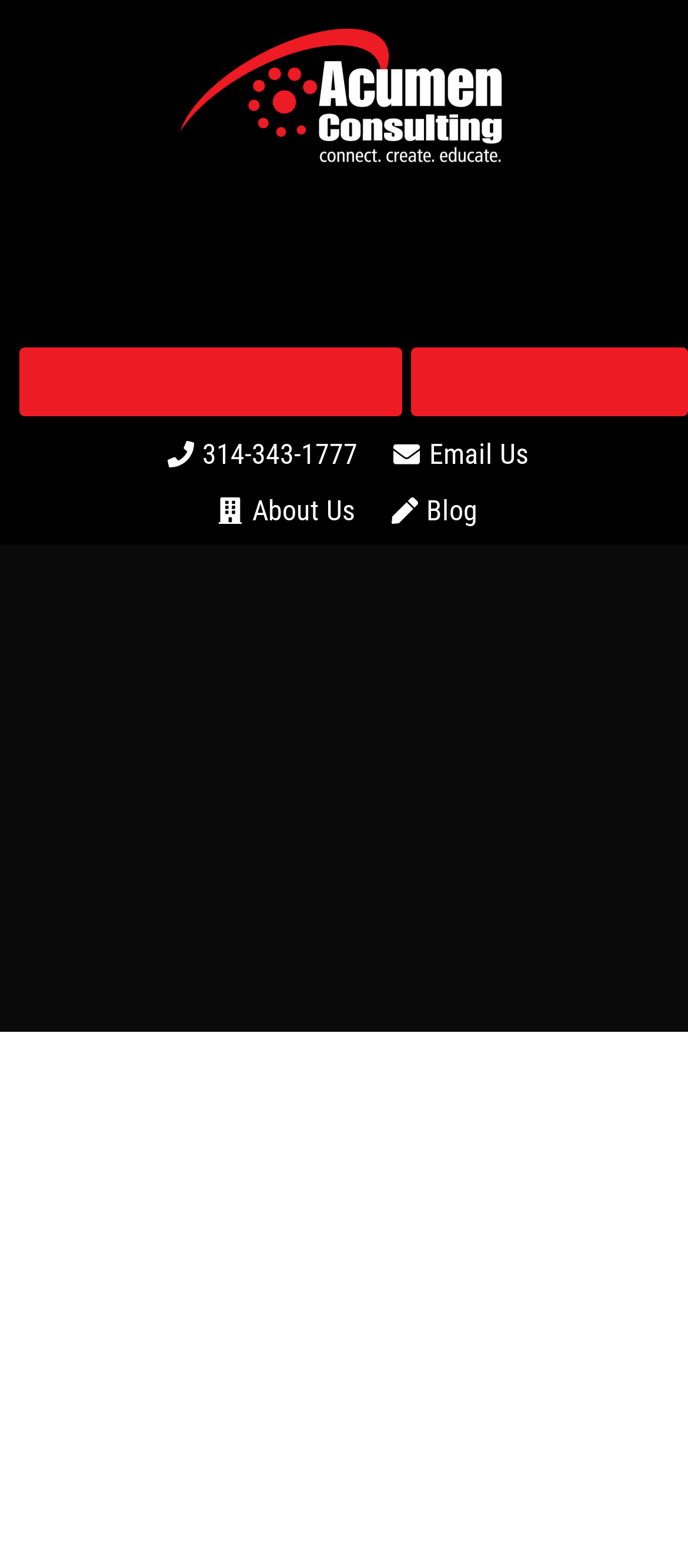Identify the bounding box coordinates for the UI element that matches this description: "314-343-1777".

[0.233, 0.279, 0.519, 0.301]